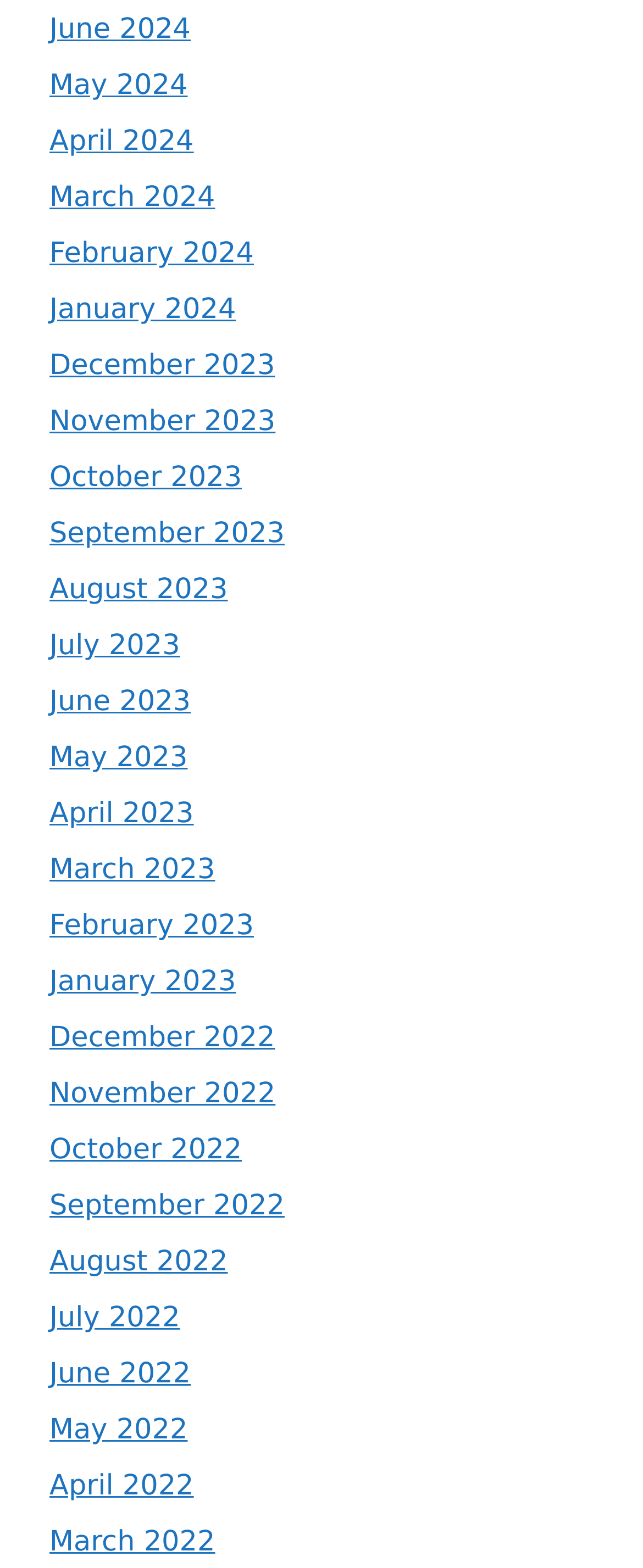Please provide a comprehensive answer to the question based on the screenshot: What is the latest month available in 2023?

By examining the list of links, I found that the latest month available in 2023 is July 2023, which is located near the middle of the list.